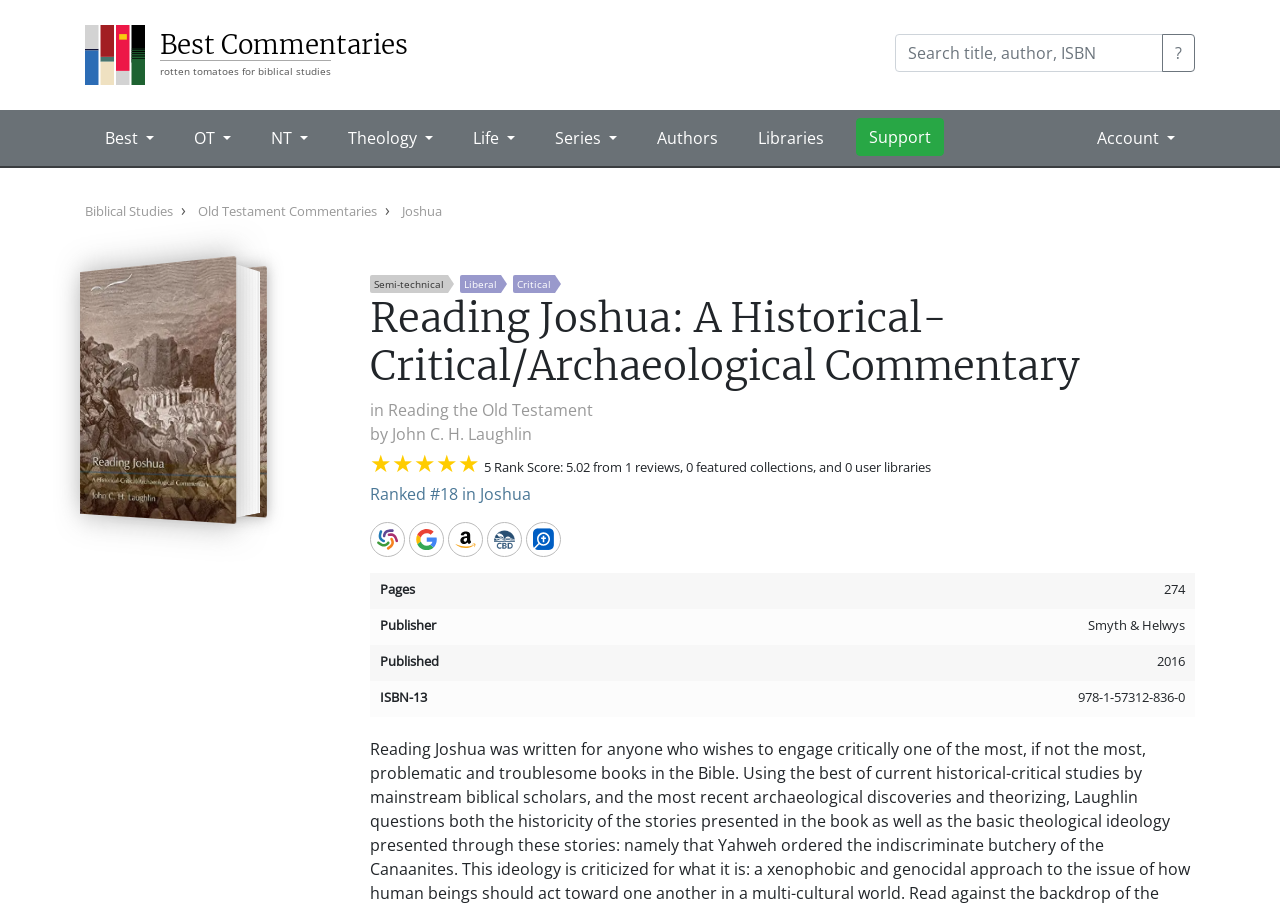Identify the main title of the webpage and generate its text content.

Reading Joshua: A Historical-Critical/Archaeological Commentary